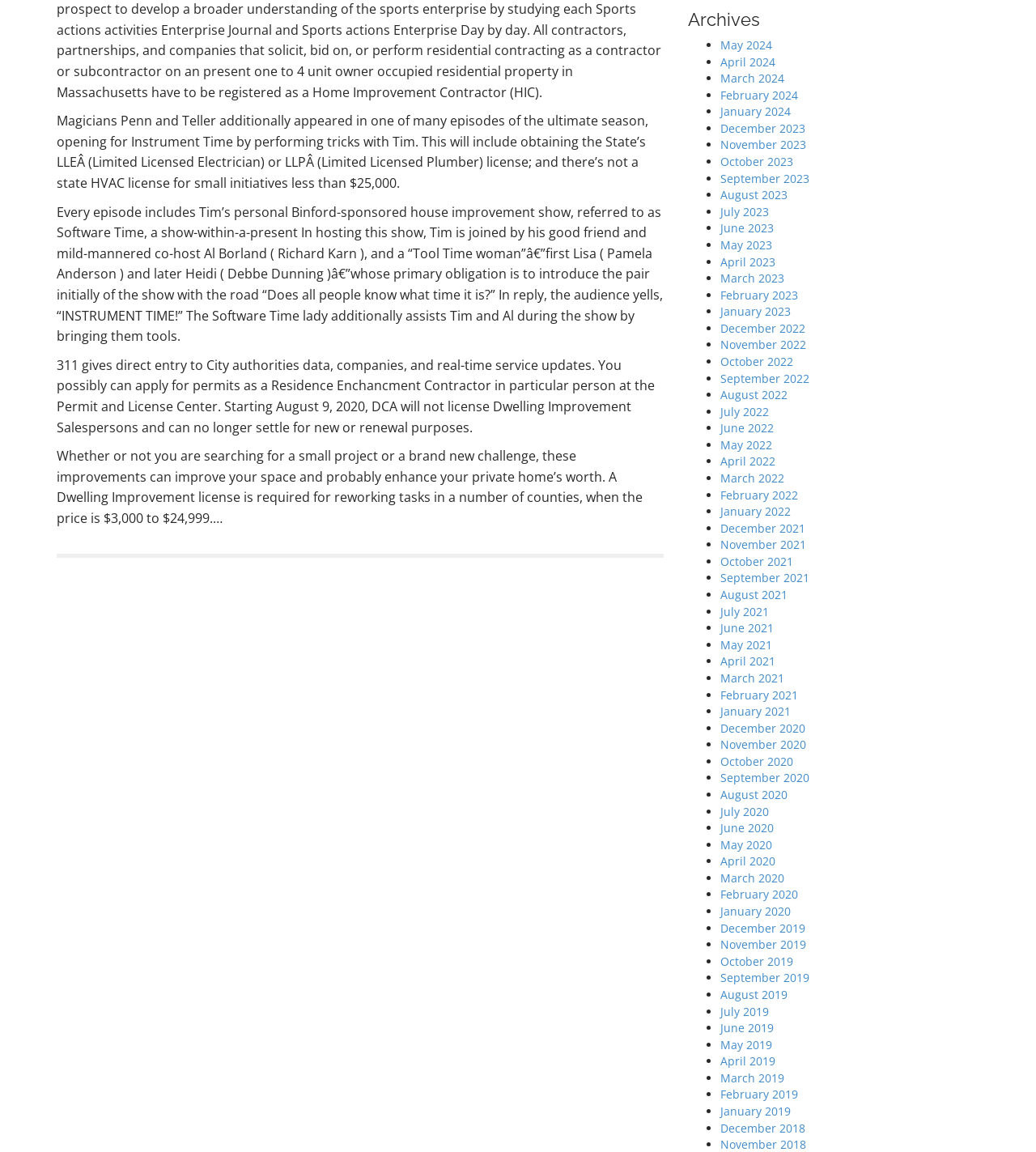Please find the bounding box for the UI component described as follows: "December 2021".

[0.695, 0.452, 0.777, 0.465]